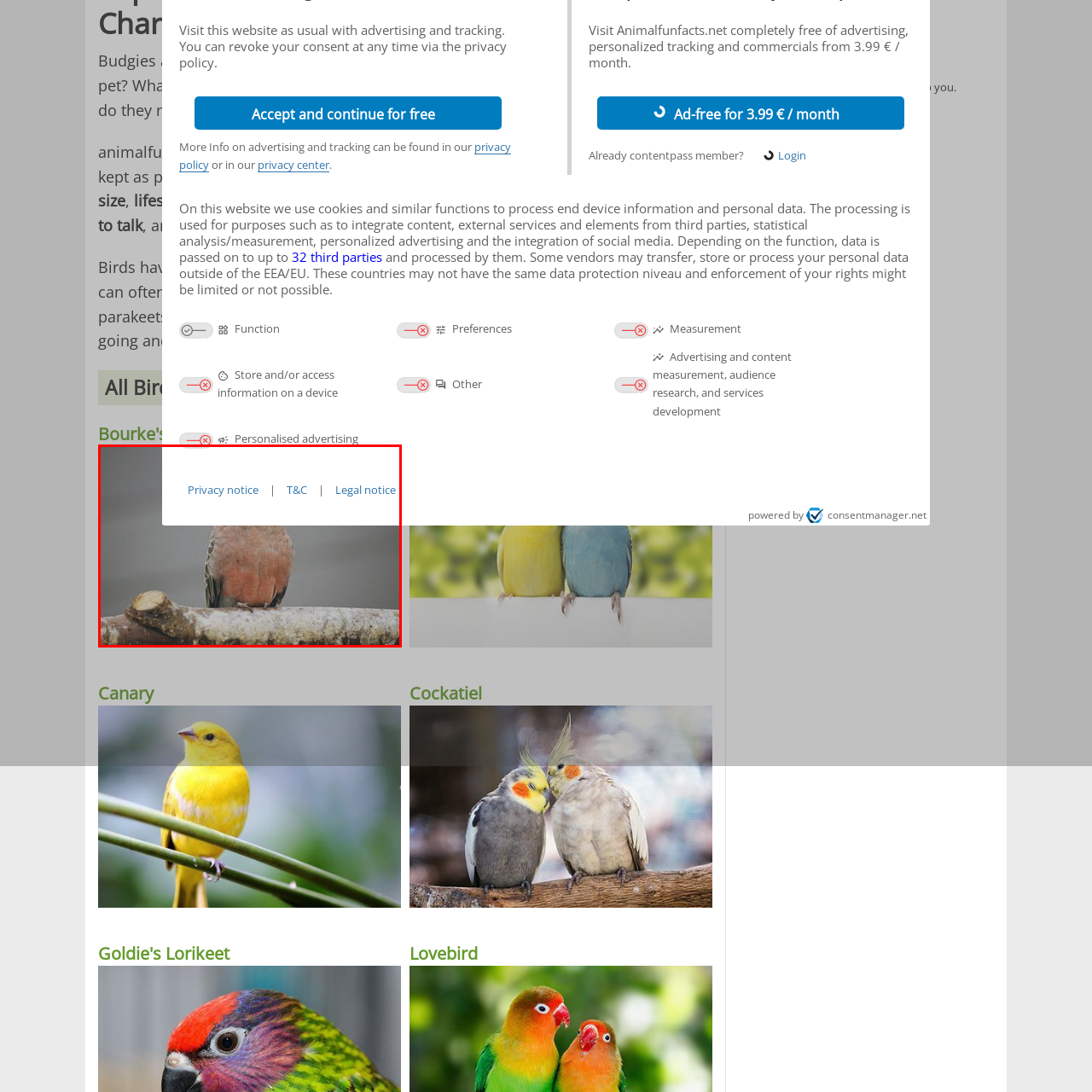What is the parrot perched on?
Observe the image within the red bounding box and formulate a detailed response using the visual elements present.

According to the caption, the parrot is perched on a natural wooden branch, which is part of its serene background.